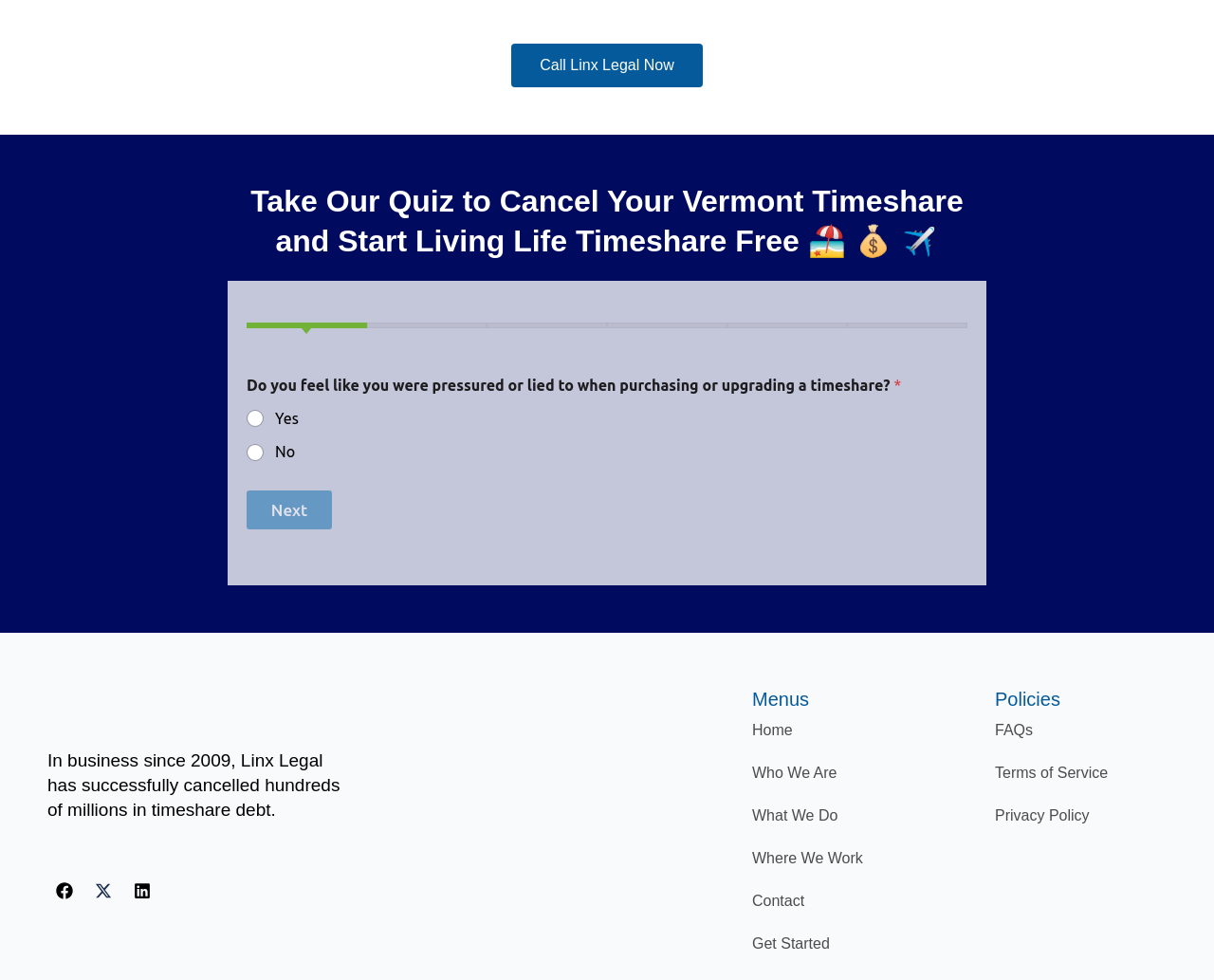Can you determine the bounding box coordinates of the area that needs to be clicked to fulfill the following instruction: "Click the 'Call Linx Legal Now' link"?

[0.421, 0.045, 0.579, 0.089]